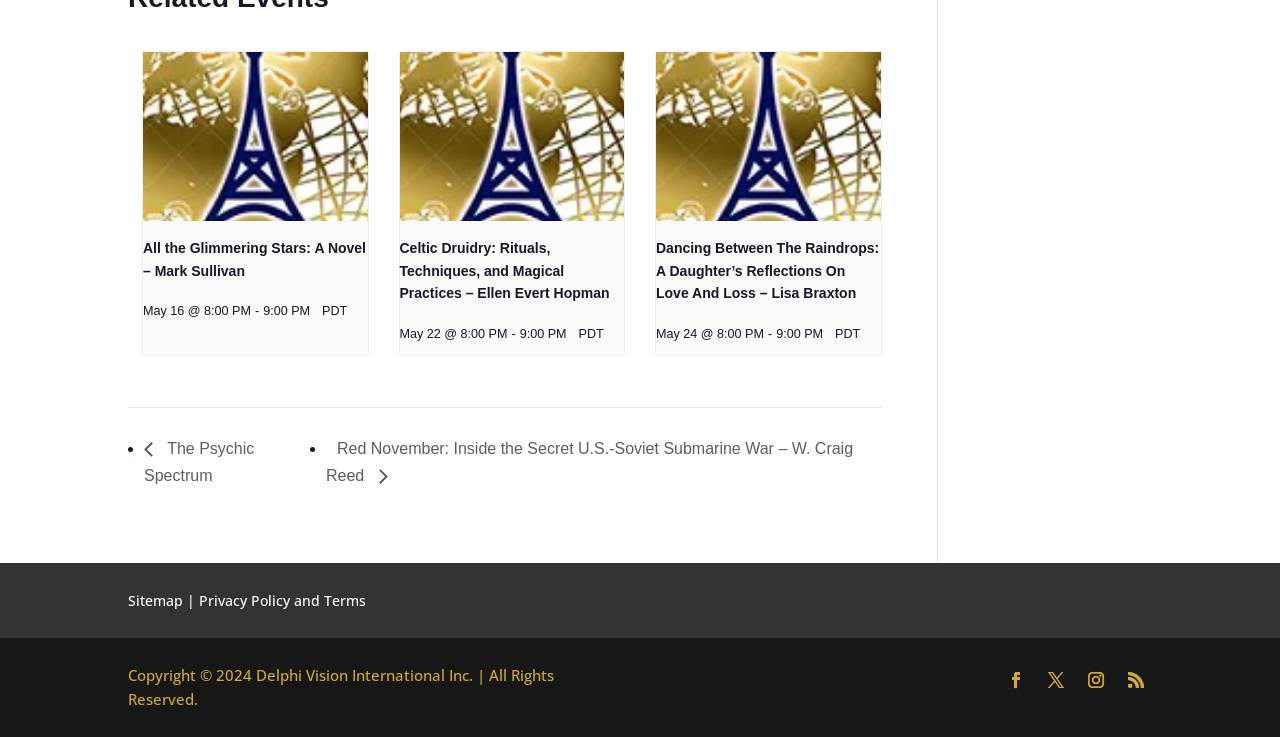Provide a one-word or short-phrase response to the question:
What is the time zone of the events?

PDT